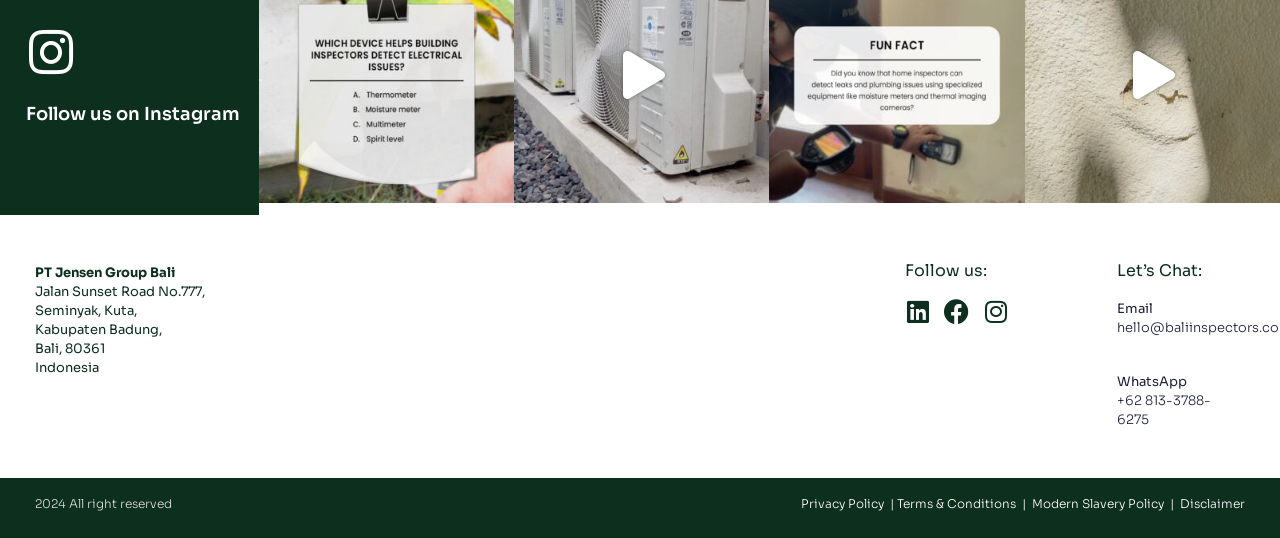Give a one-word or one-phrase response to the question:
How many social media platforms are listed?

3